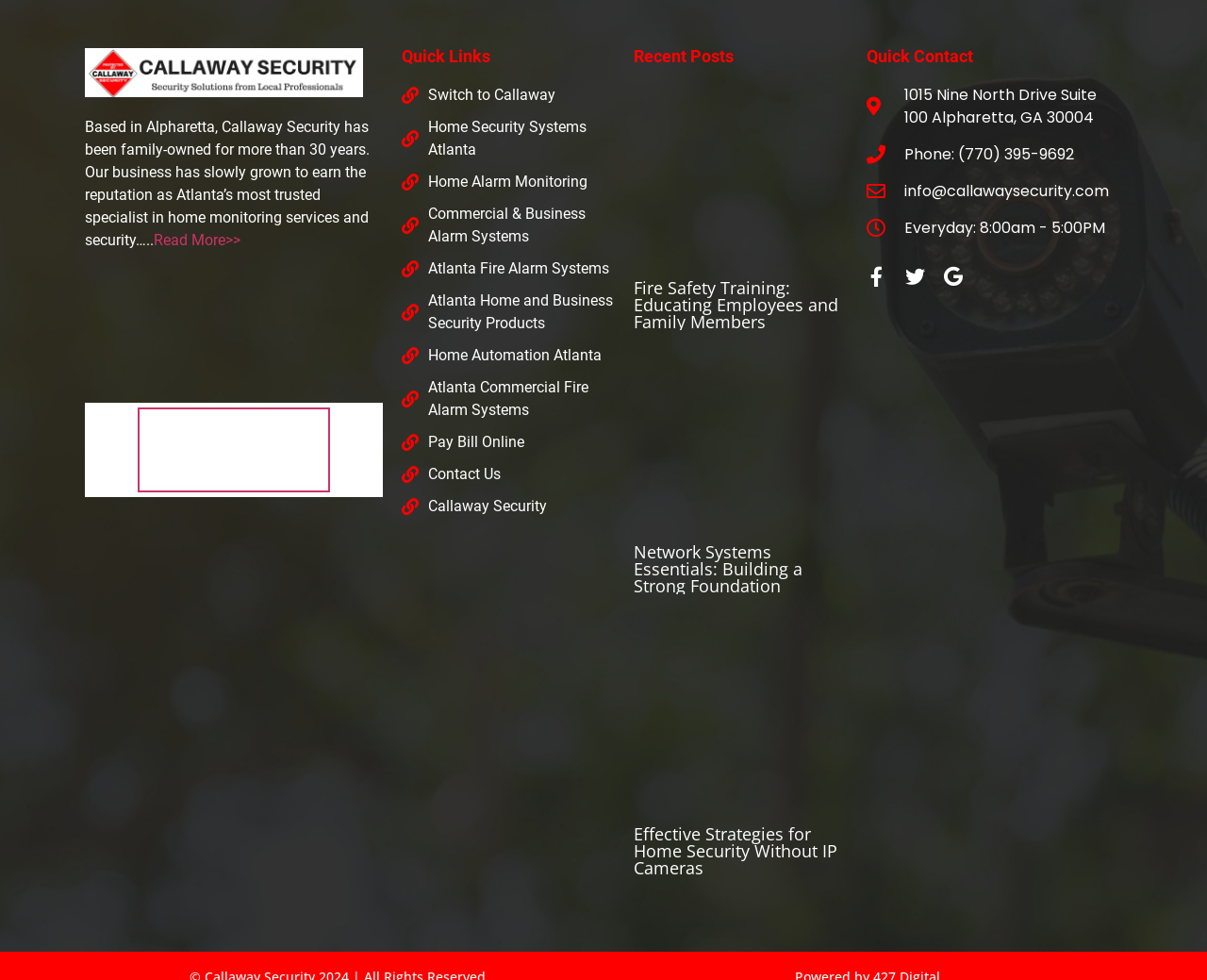Locate the bounding box coordinates of the area to click to fulfill this instruction: "Follow Callaway Security on Facebook". The bounding box should be presented as four float numbers between 0 and 1, in the order [left, top, right, bottom].

[0.718, 0.272, 0.734, 0.292]